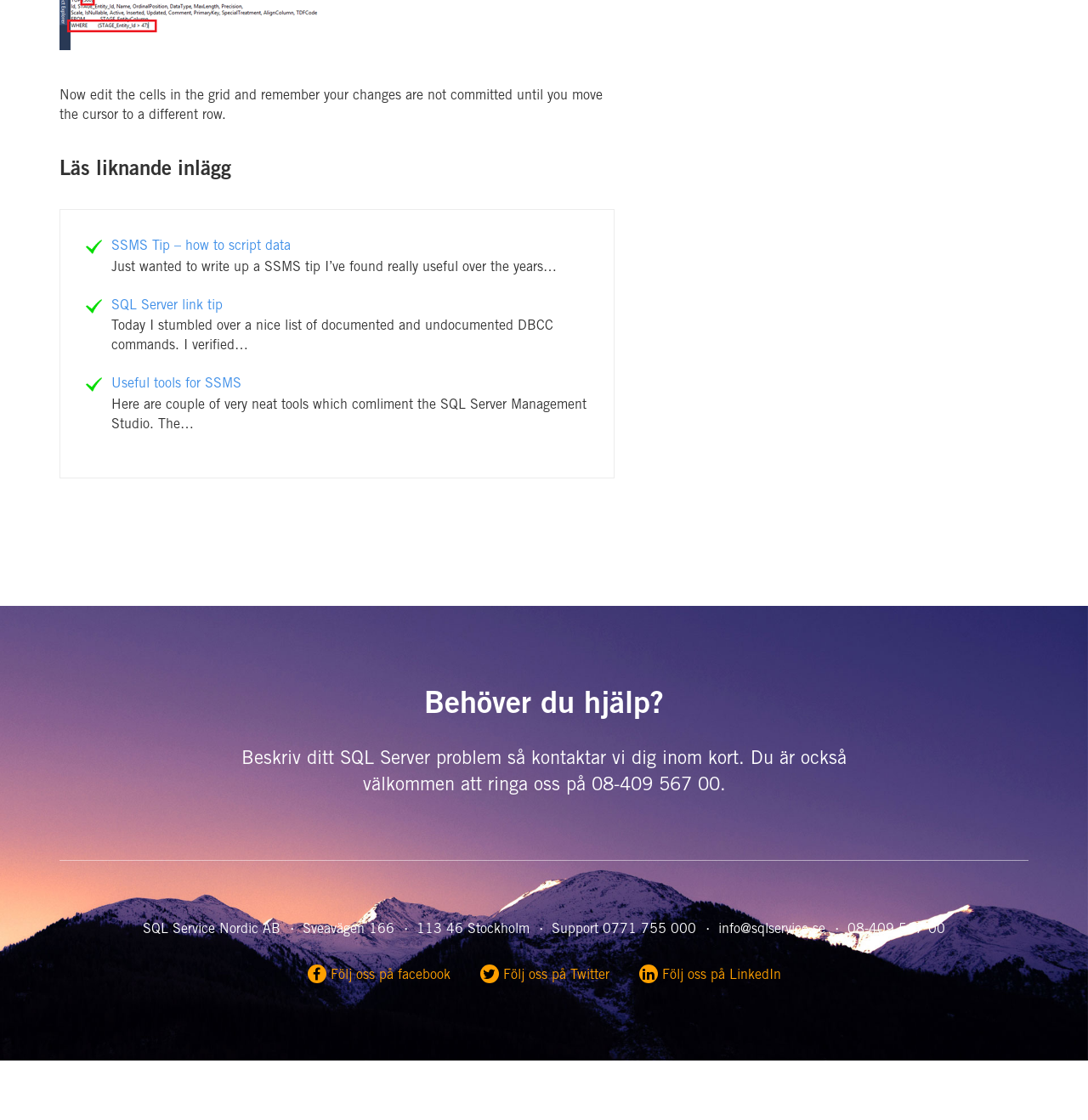Respond to the following question with a brief word or phrase:
What is the phone number for support?

0771 755 000